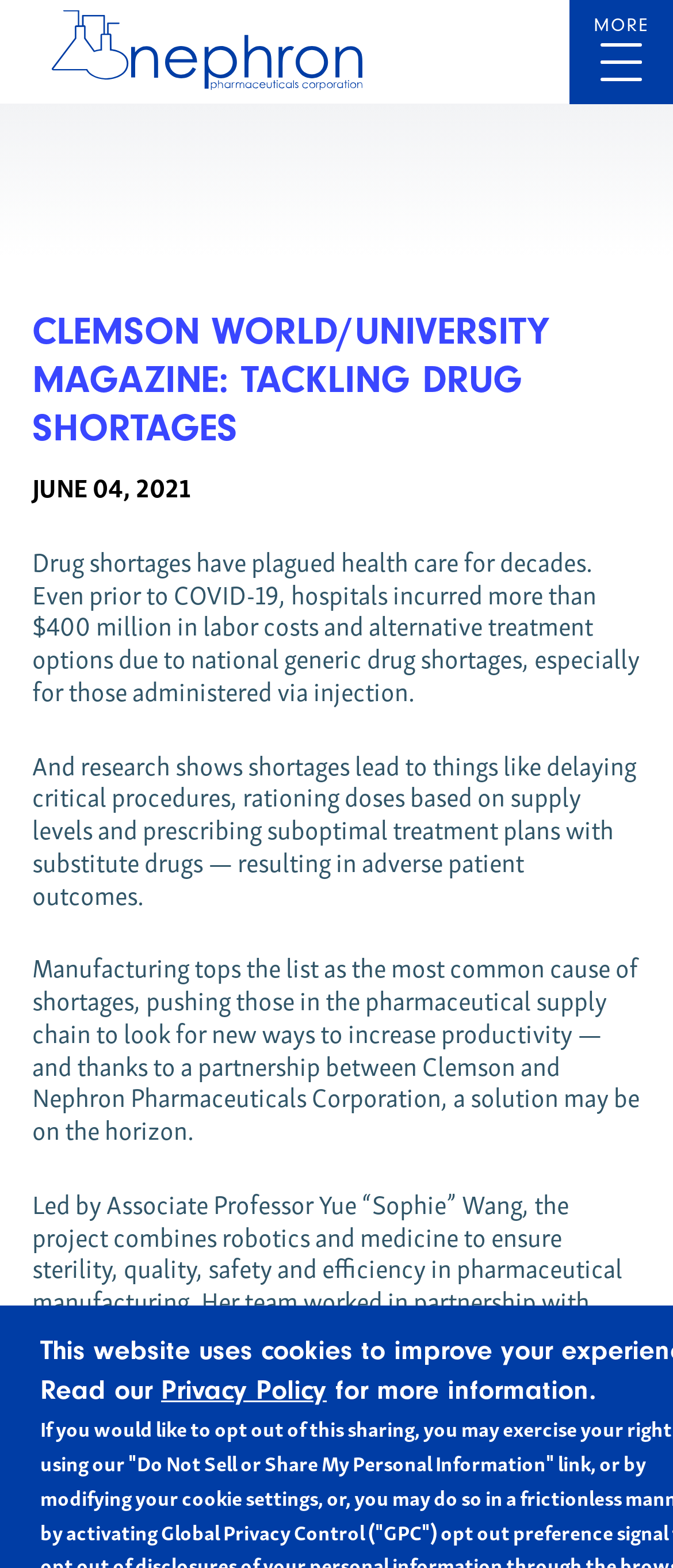Refer to the image and provide an in-depth answer to the question: 
What is the purpose of the robot developed by the project?

I found the purpose of the robot developed by the project by reading the static text element that says '...develop a flexible, easy to use, open-source benchtop robot that can fill, cap and seal sterile syringes'.